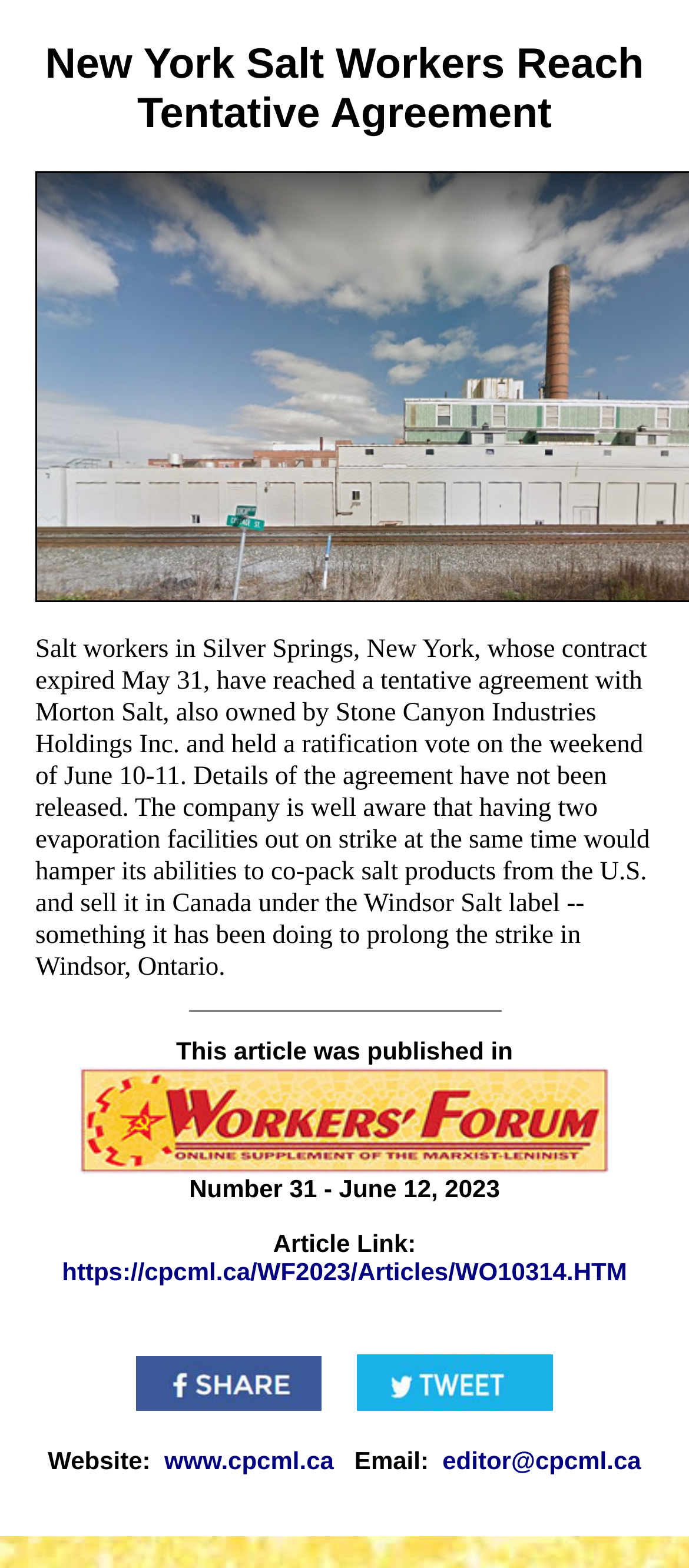Use a single word or phrase to answer the following:
What is the website of the publication?

www.cpcml.ca